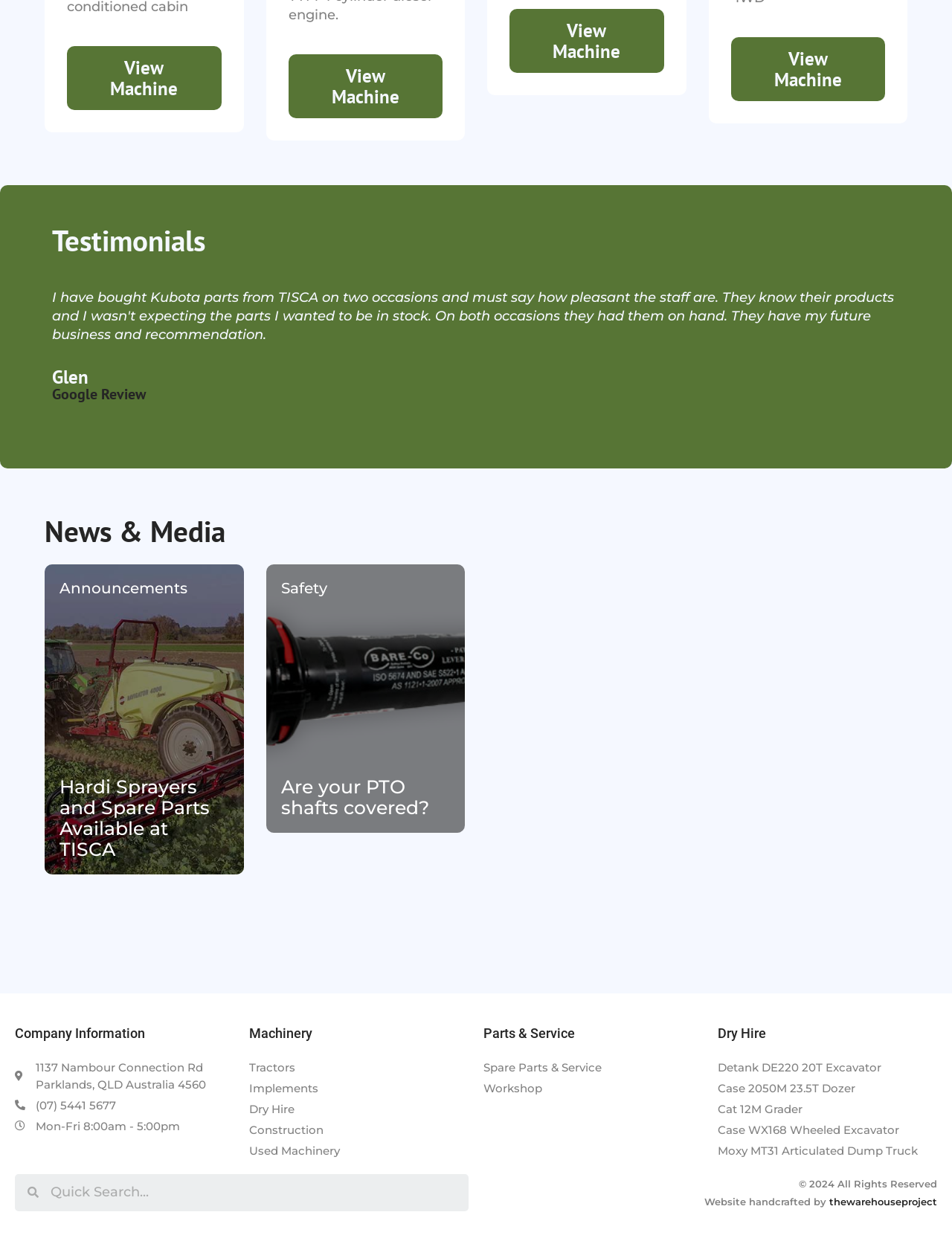Answer the question using only one word or a concise phrase: What is the title of the first article?

Hardi Sprayers and Spare Parts Available at TISCA